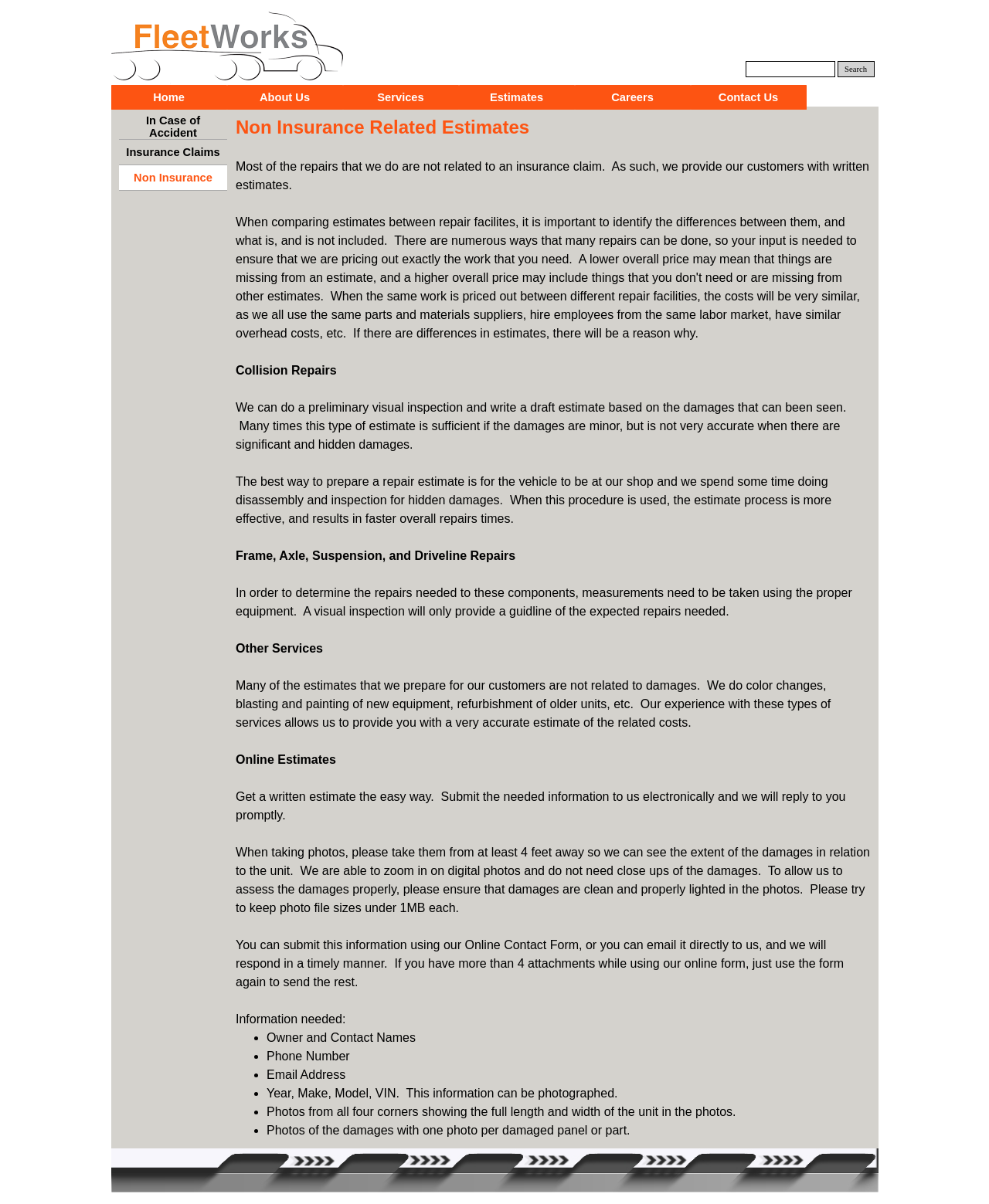What is the difference between insurance-related and non-insurance-related estimates?
Look at the image and answer the question using a single word or phrase.

Insurance-related estimates are for claims